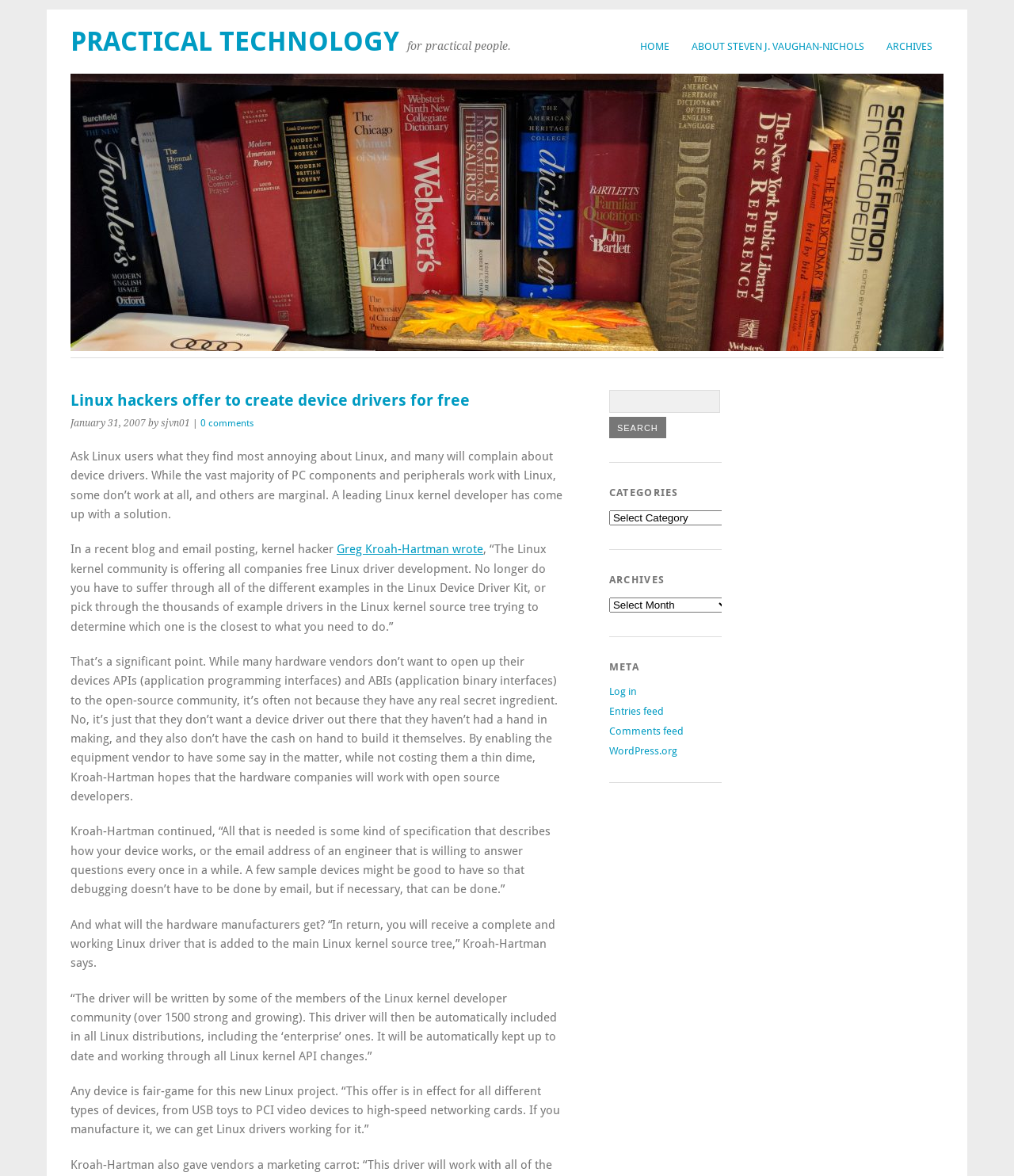Given the description Greg Kroah-Hartman wrote, predict the bounding box coordinates of the UI element. Ensure the coordinates are in the format (top-left x, top-left y, bottom-right x, bottom-right y) and all values are between 0 and 1.

[0.332, 0.461, 0.477, 0.473]